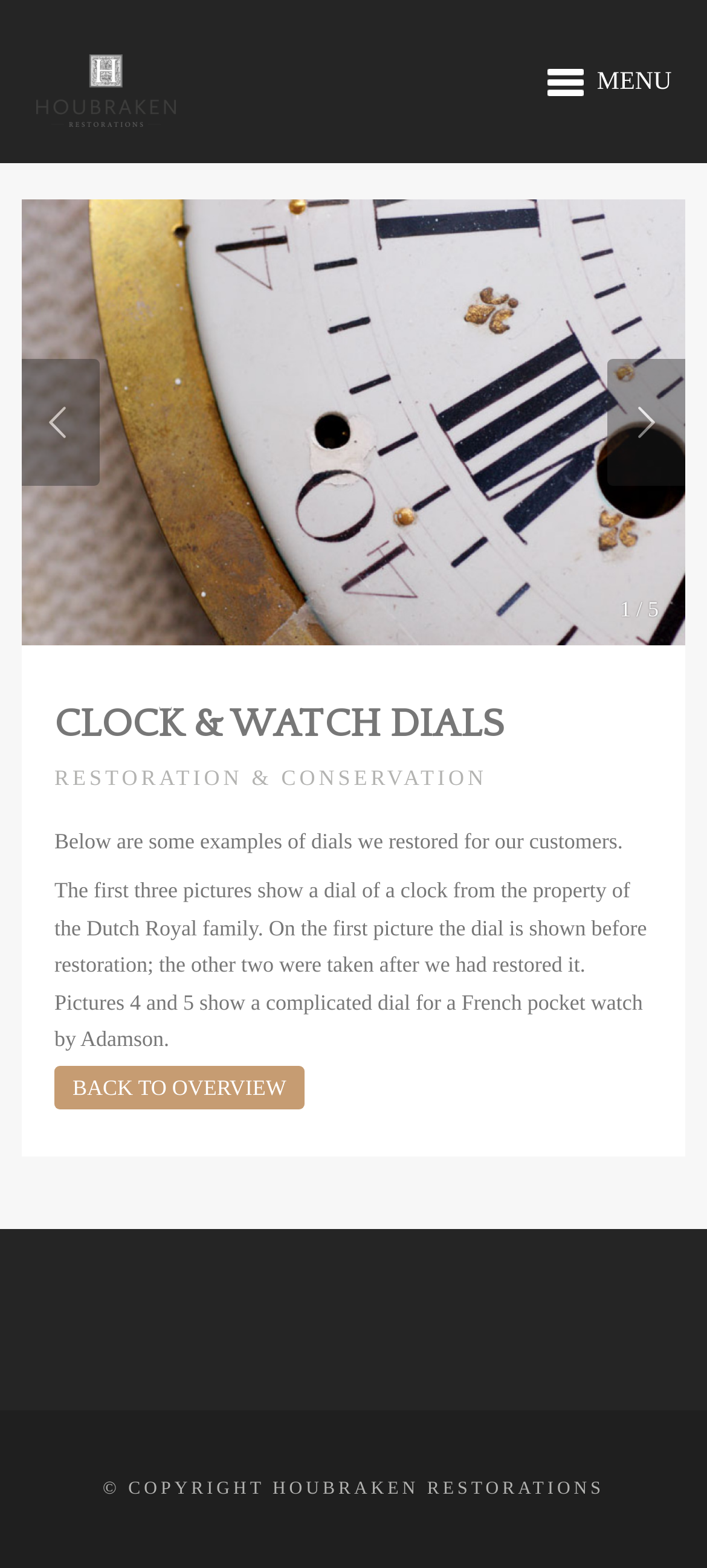Who does the company restore items for?
Give a one-word or short phrase answer based on the image.

Customers